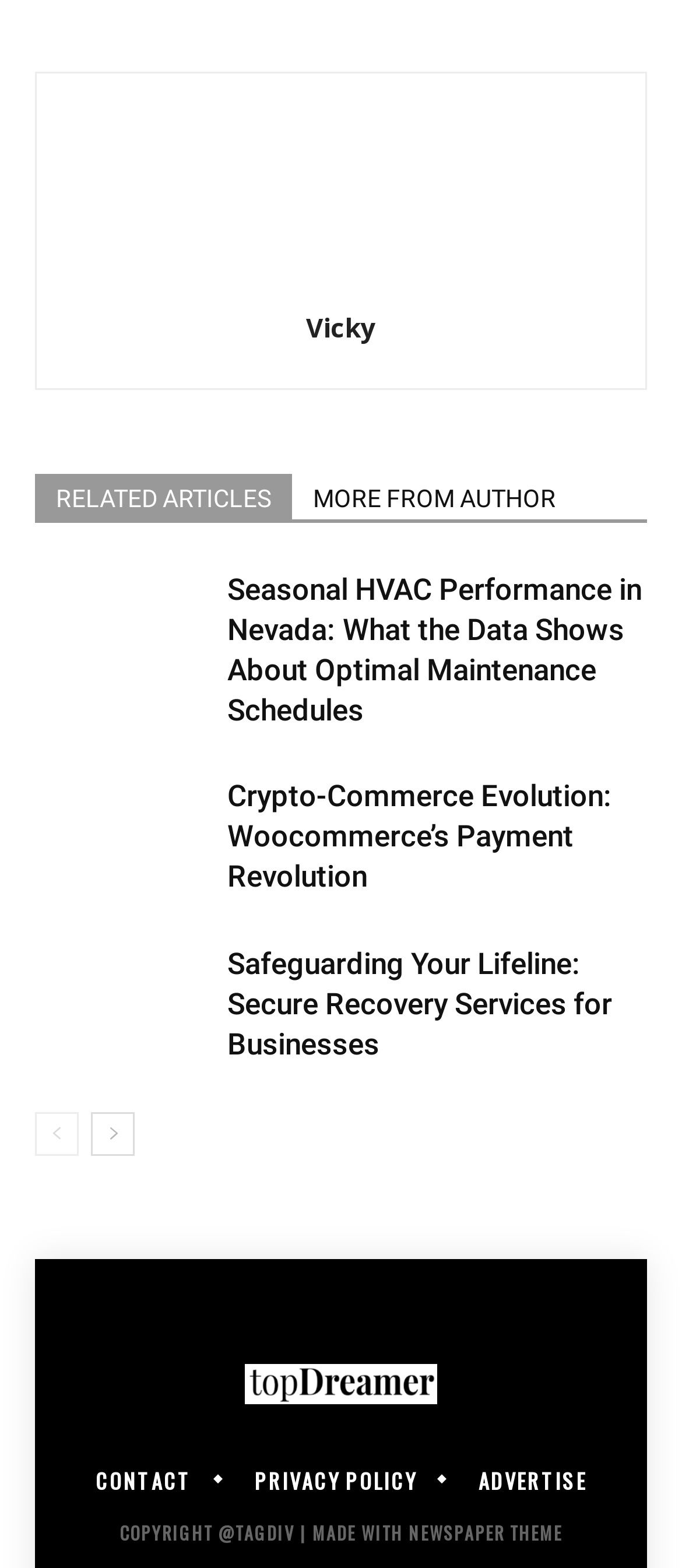Is there a logo on the page?
Using the image provided, answer with just one word or phrase.

Yes